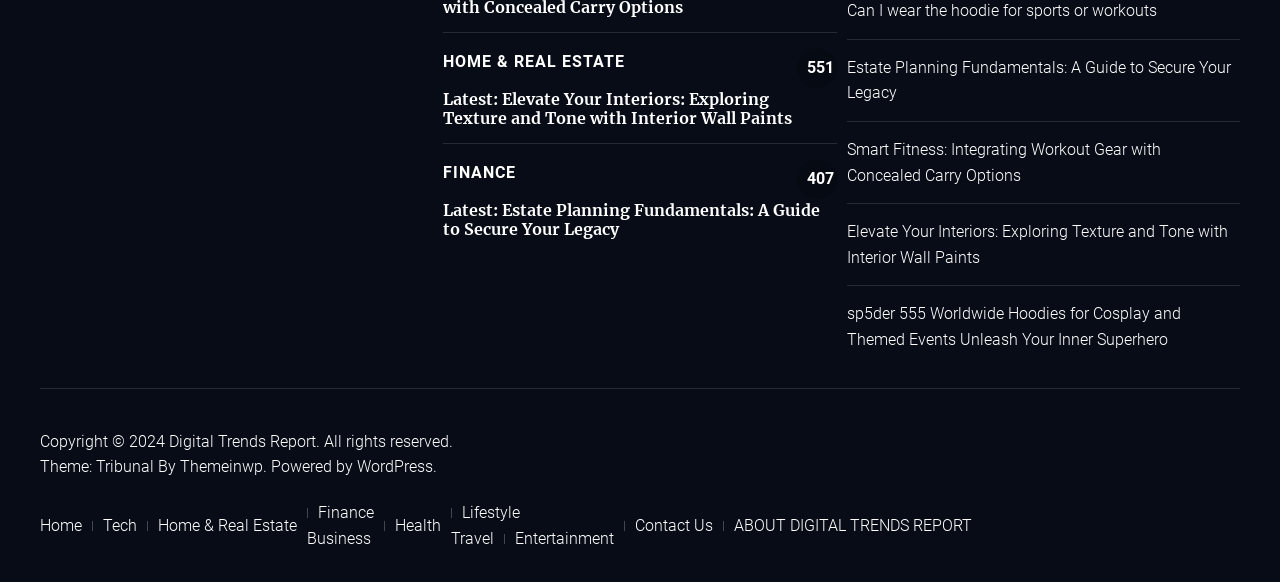Using details from the image, please answer the following question comprehensively:
What is the category of the article 'Elevate Your Interiors: Exploring Texture and Tone with Interior Wall Paints'?

The article 'Elevate Your Interiors: Exploring Texture and Tone with Interior Wall Paints' is linked to the category 'Home & Real Estate' as indicated by the link 'HOME & REAL ESTATE 551' above the article heading.